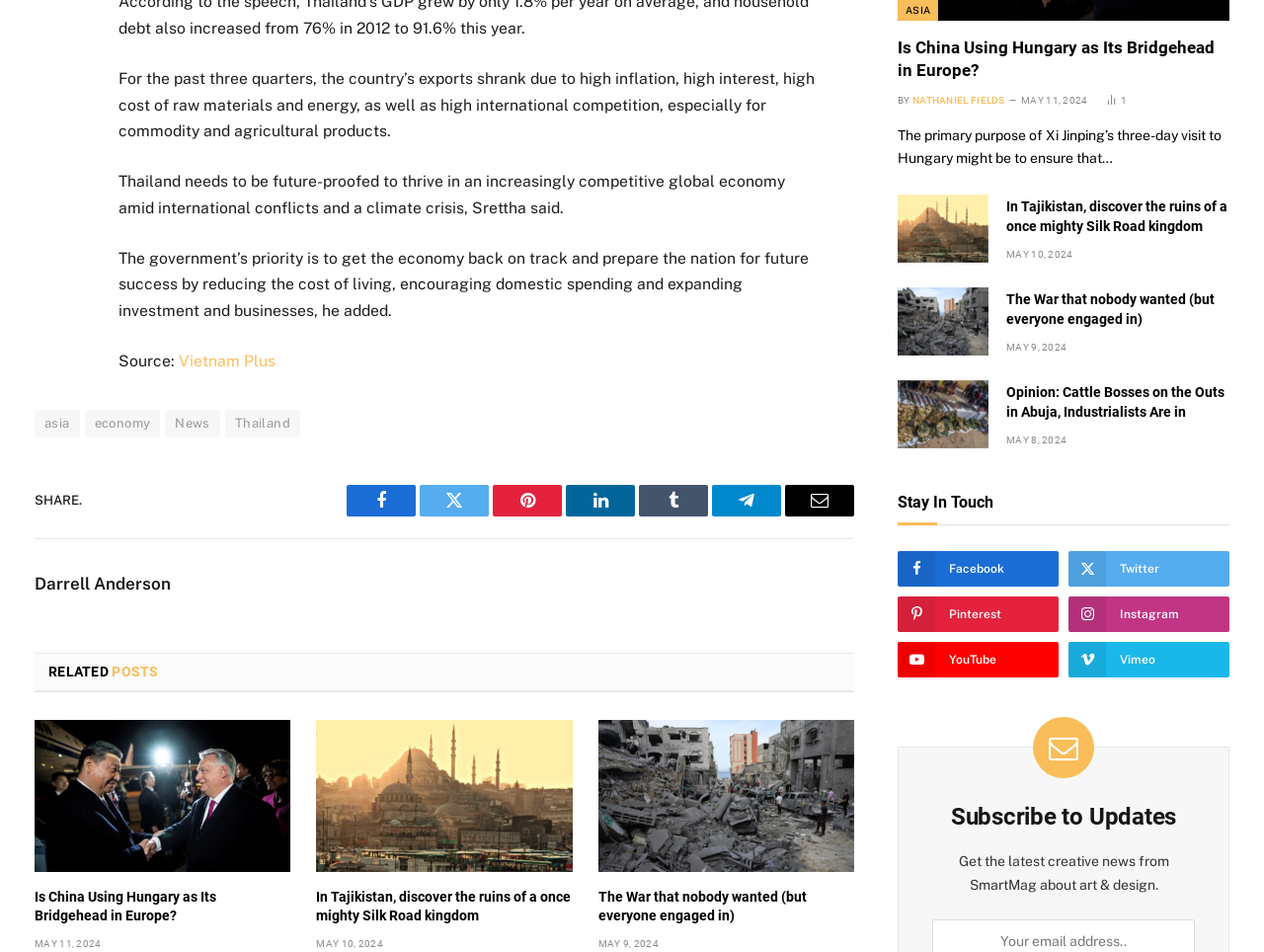Could you indicate the bounding box coordinates of the region to click in order to complete this instruction: "Share on Facebook".

[0.274, 0.509, 0.329, 0.542]